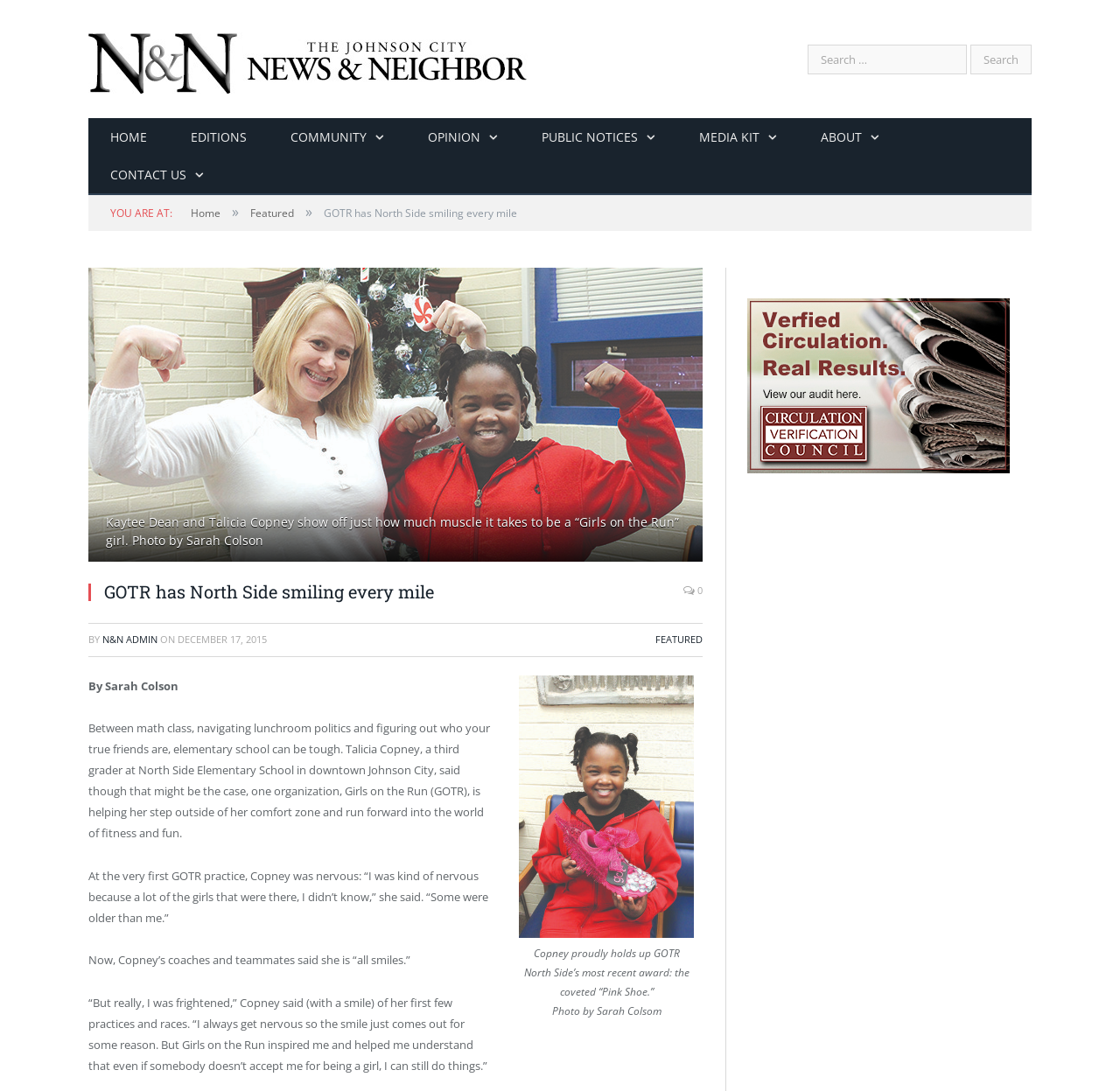Answer the following query with a single word or phrase:
What is the age of Talicia Copney?

Third grader